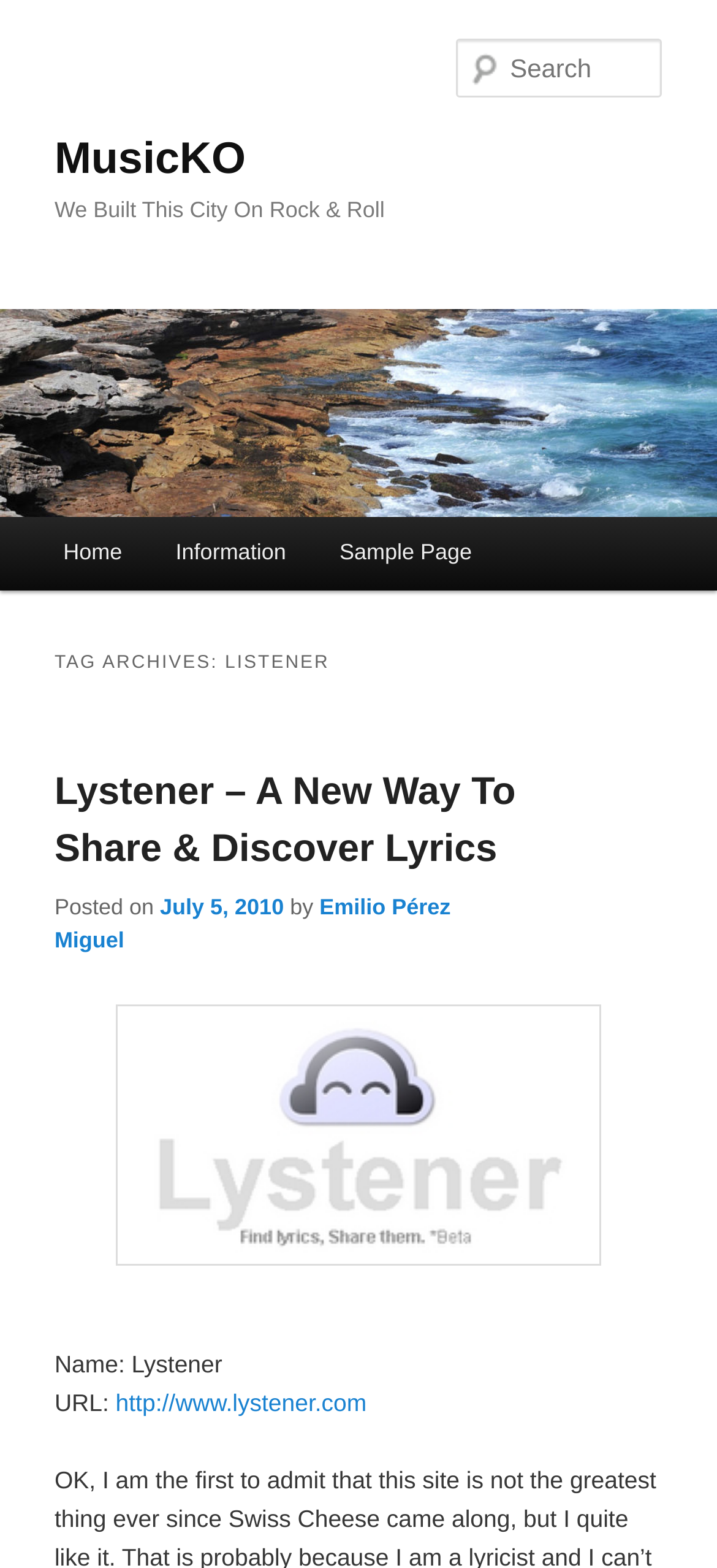What is the URL mentioned on the page? Examine the screenshot and reply using just one word or a brief phrase.

http://www.lystener.com